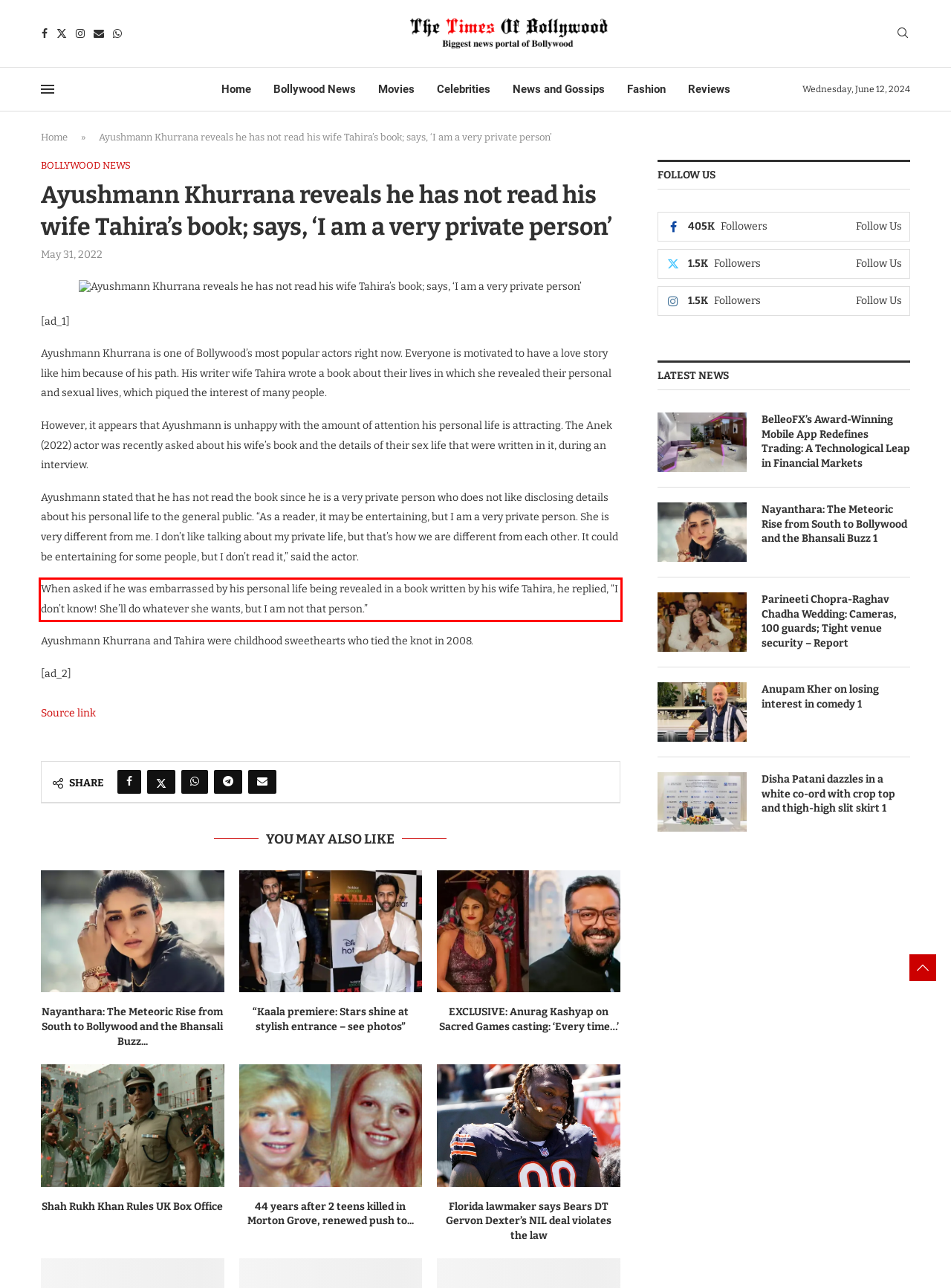You have a screenshot of a webpage with a red bounding box. Identify and extract the text content located inside the red bounding box.

When asked if he was embarrassed by his personal life being revealed in a book written by his wife Tahira, he replied, “I don’t know! She’ll do whatever she wants, but I am not that person.”